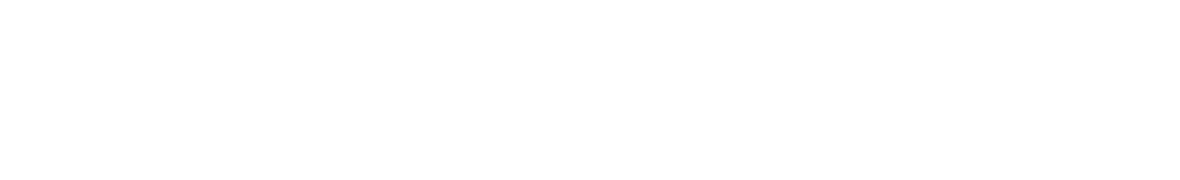What is the target audience for the discussed hiring process?
Examine the image and give a concise answer in one word or a short phrase.

Recent graduates